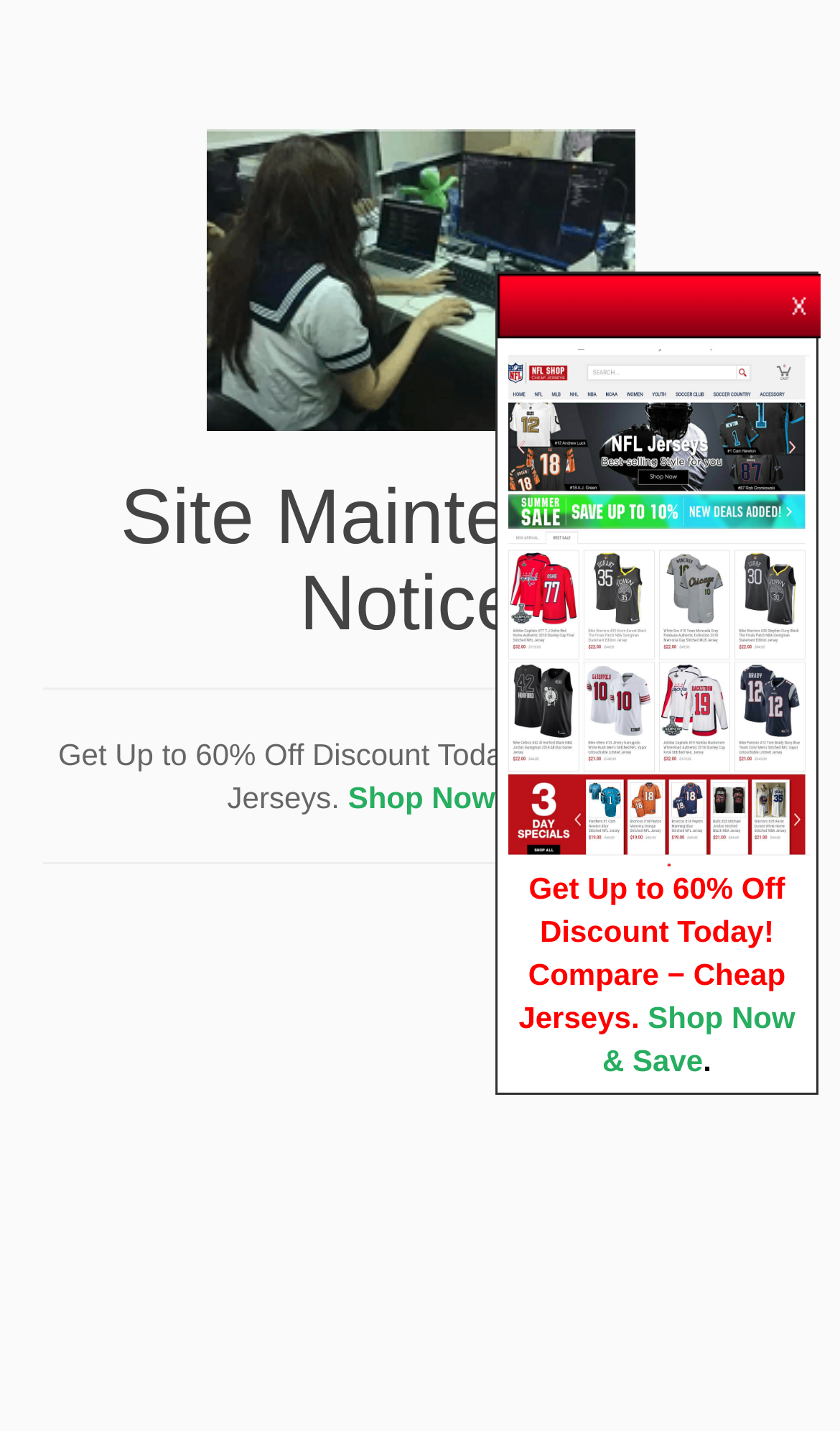How many calls to action are there on the webpage?
Please give a detailed and thorough answer to the question, covering all relevant points.

There are two link elements with the text 'Shop Now & Save' which are likely calls to action, encouraging the user to make a purchase or explore the website's products. These elements are located in different parts of the webpage, but serve the same purpose.